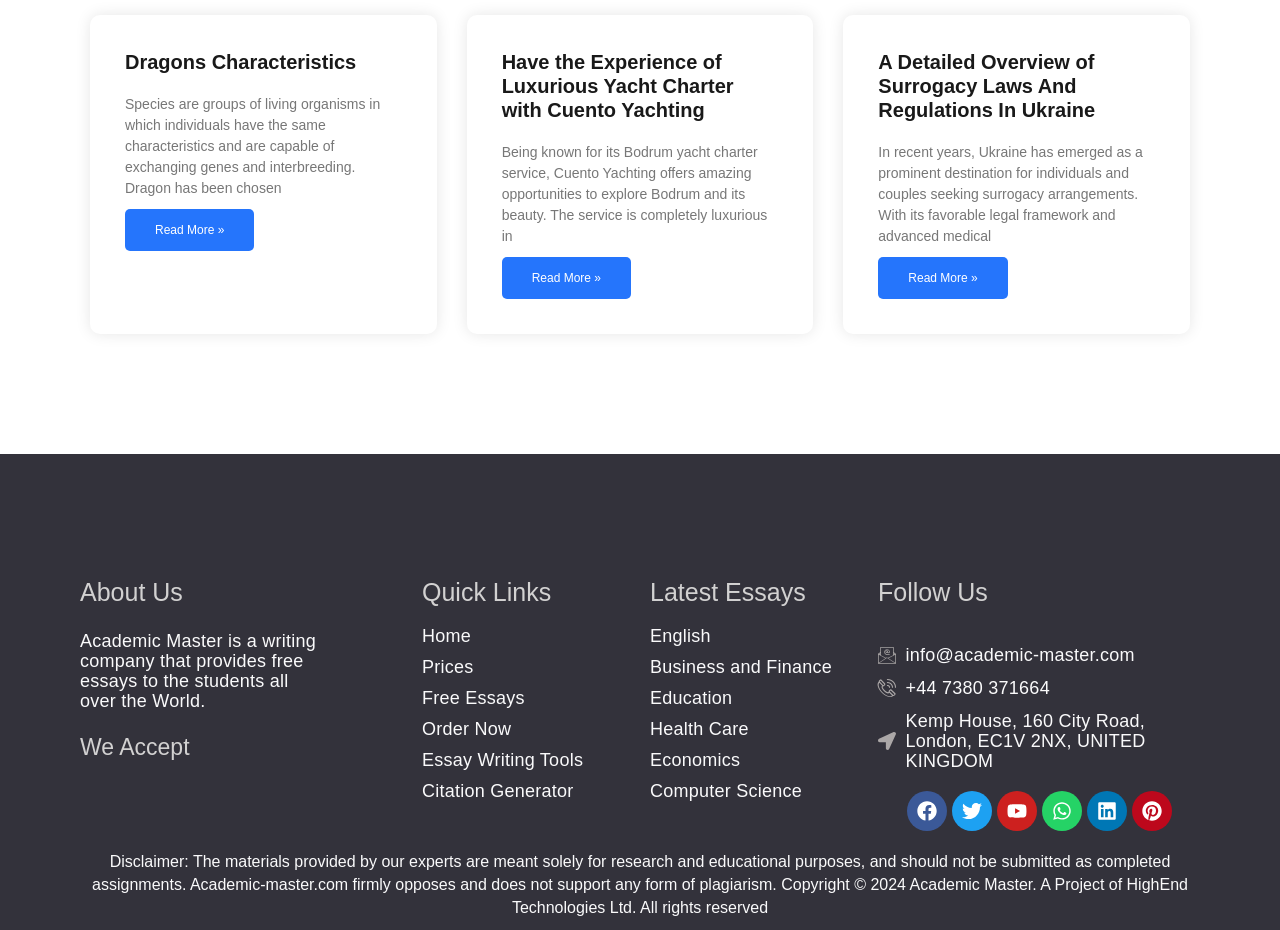Please mark the bounding box coordinates of the area that should be clicked to carry out the instruction: "Read more about Dragons Characteristics".

[0.098, 0.225, 0.199, 0.27]